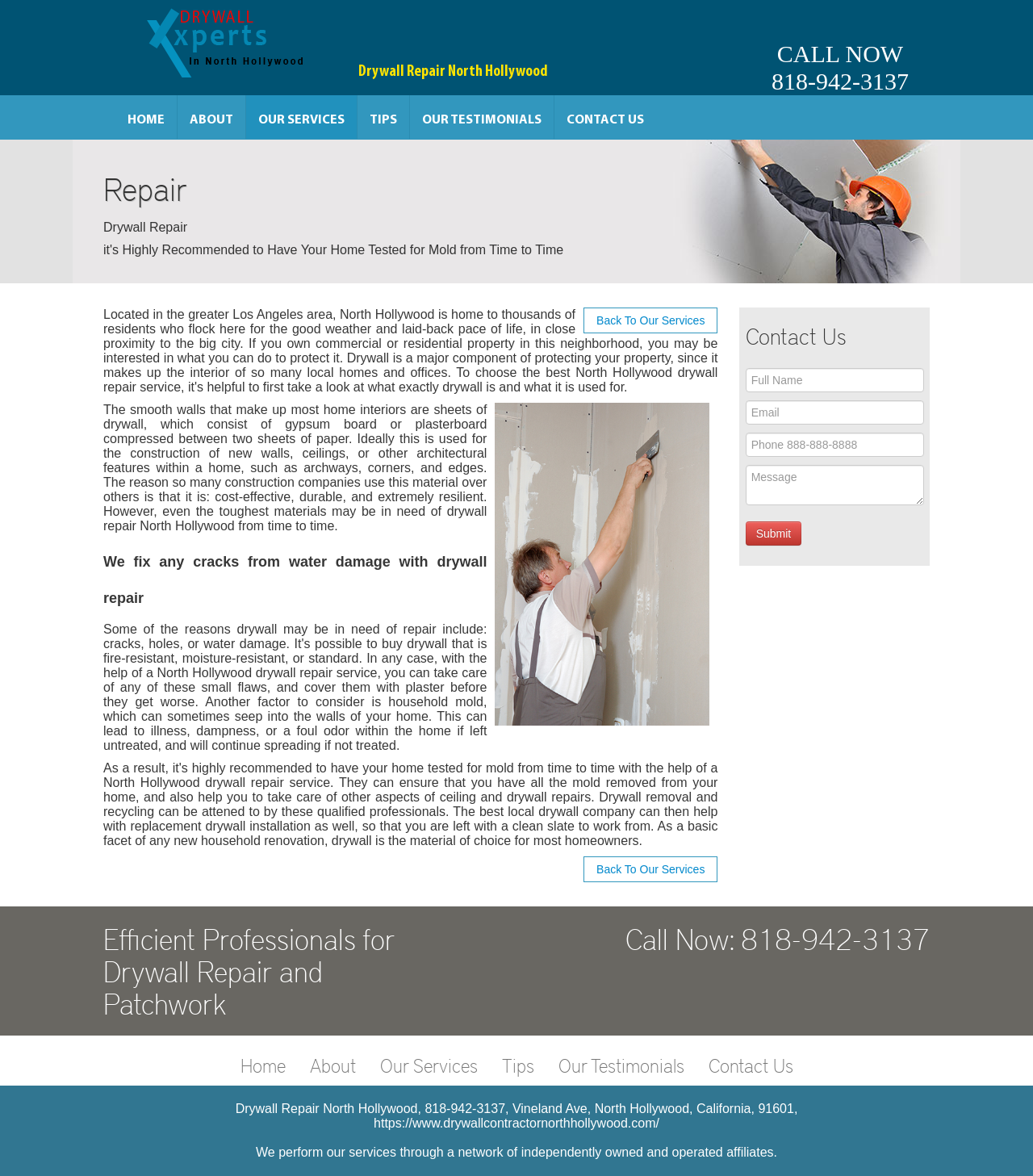Determine the bounding box coordinates for the element that should be clicked to follow this instruction: "Click the 'CONTACT US' link". The coordinates should be given as four float numbers between 0 and 1, in the format [left, top, right, bottom].

[0.537, 0.081, 0.635, 0.118]